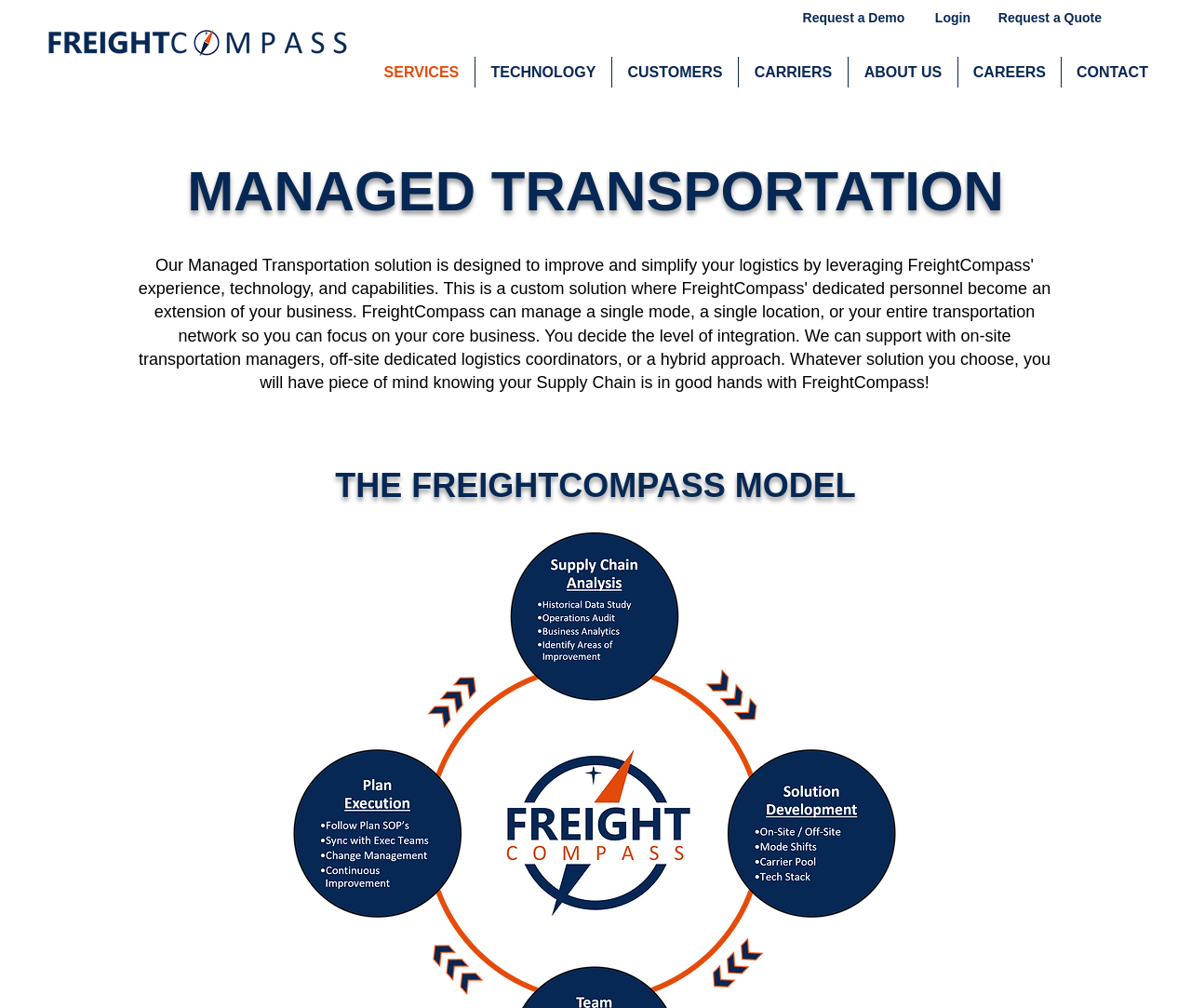What is the text of the first heading?
From the image, respond with a single word or phrase.

MANAGED TRANSPORTATION